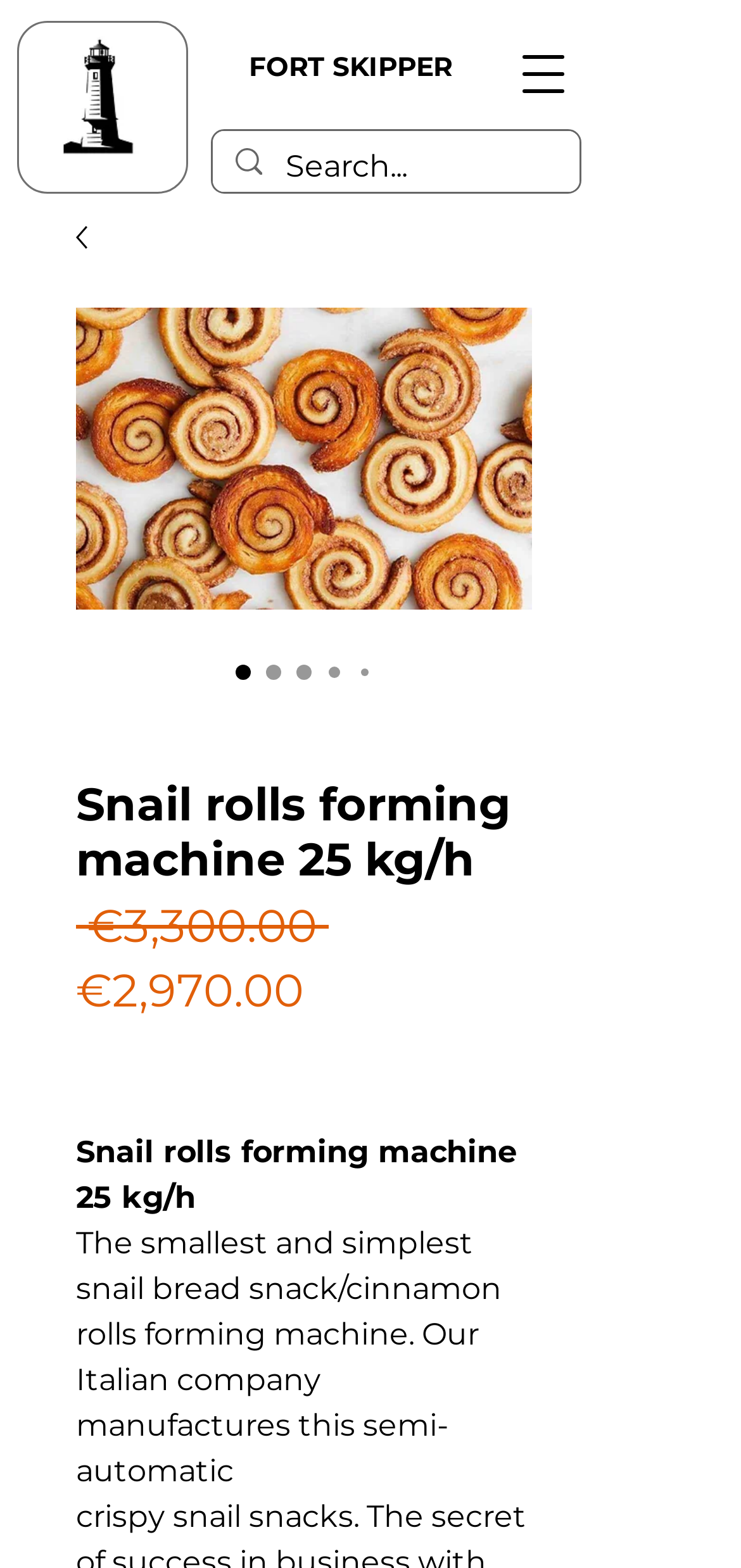Identify the bounding box of the HTML element described as: "aria-label="Search..." name="q" placeholder="Search..."".

[0.386, 0.084, 0.685, 0.13]